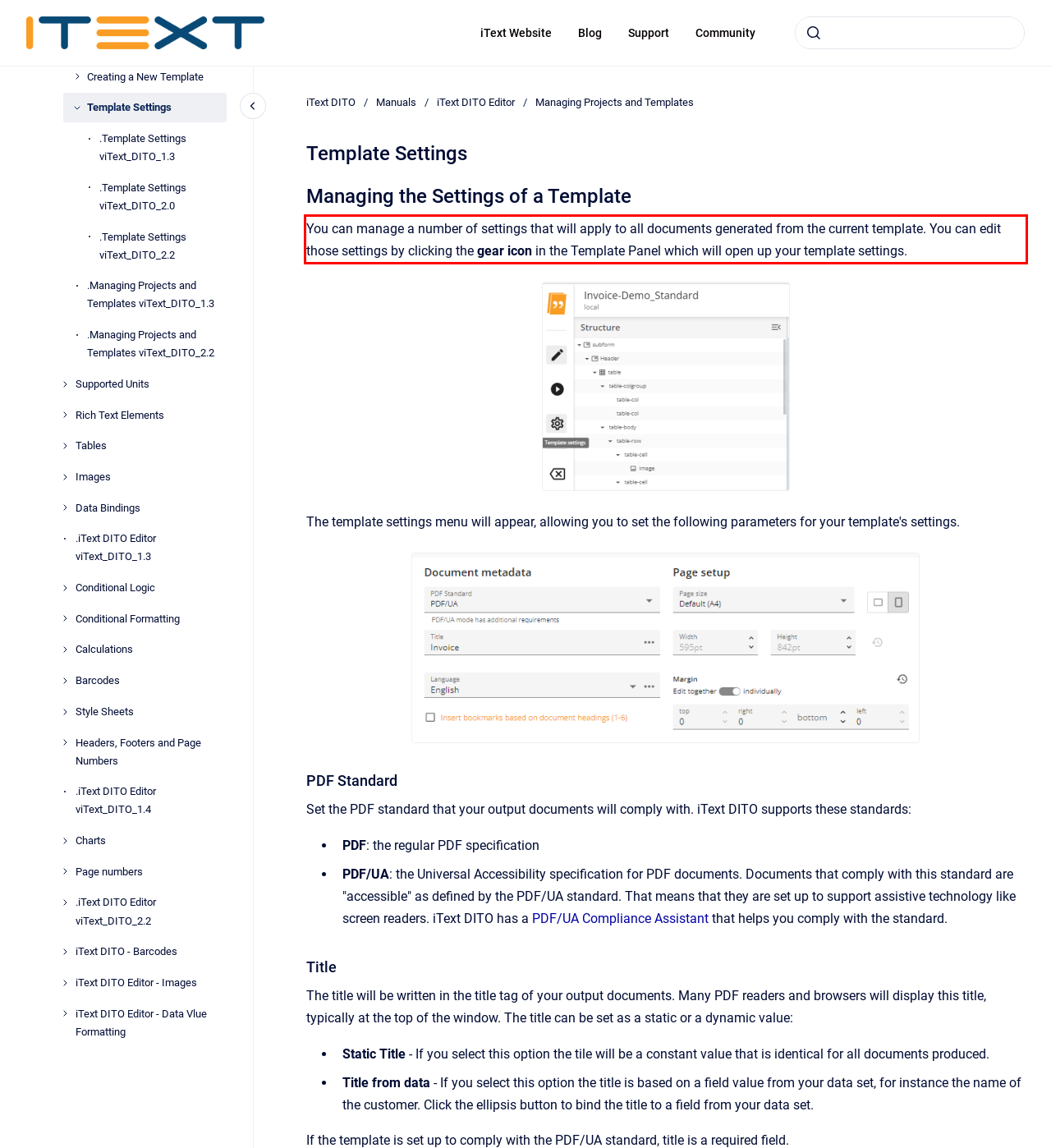You are provided with a screenshot of a webpage that includes a UI element enclosed in a red rectangle. Extract the text content inside this red rectangle.

You can manage a number of settings that will apply to all documents generated from the current template. You can edit those settings by clicking the gear icon in the Template Panel which will open up your template settings.